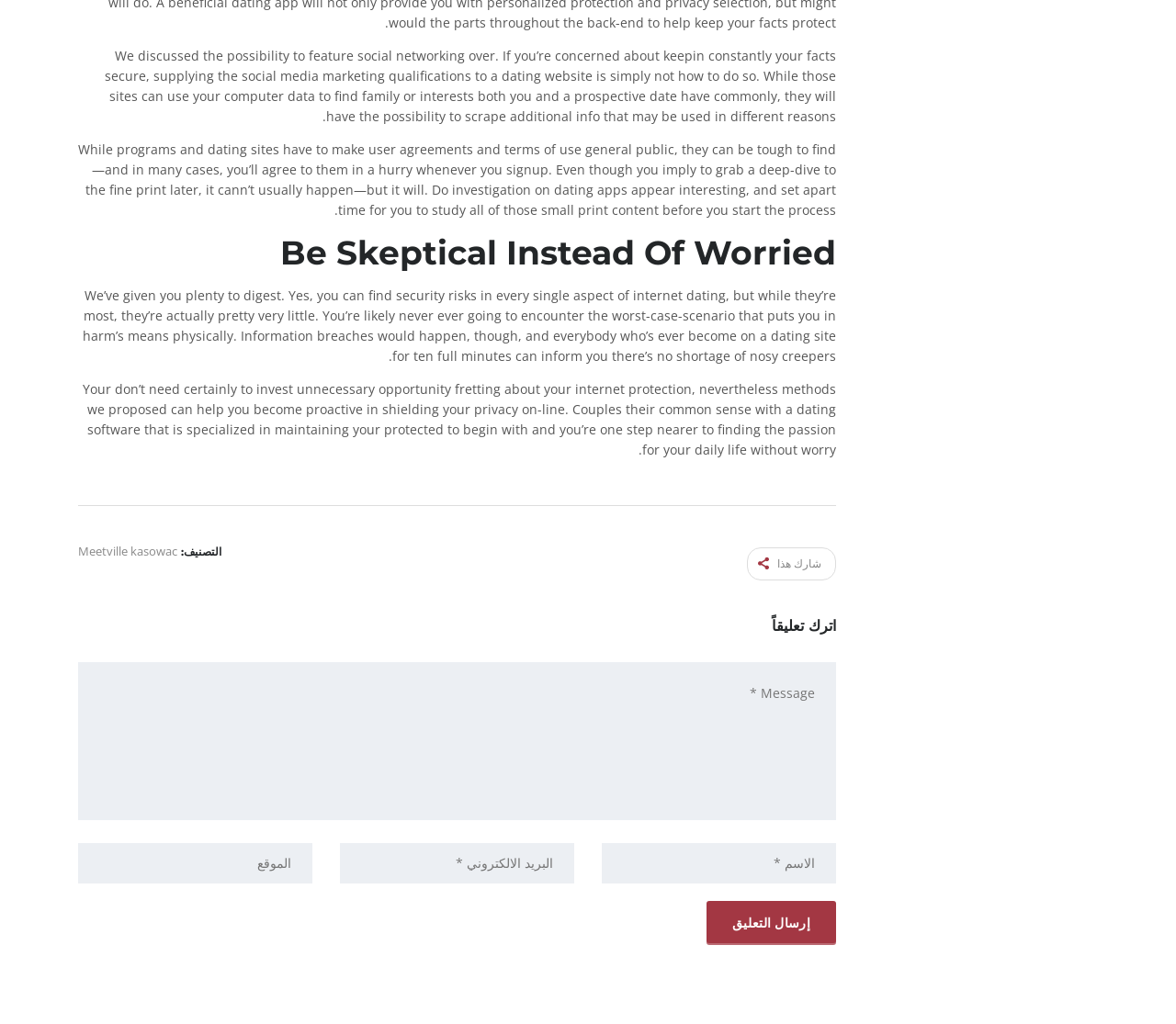Can you look at the image and give a comprehensive answer to the question:
What is the purpose of the textbox labeled 'Message *'?

The textbox labeled 'Message *' is required and is likely used for users to leave a comment or a message, as it is accompanied by other textboxes for name and email.